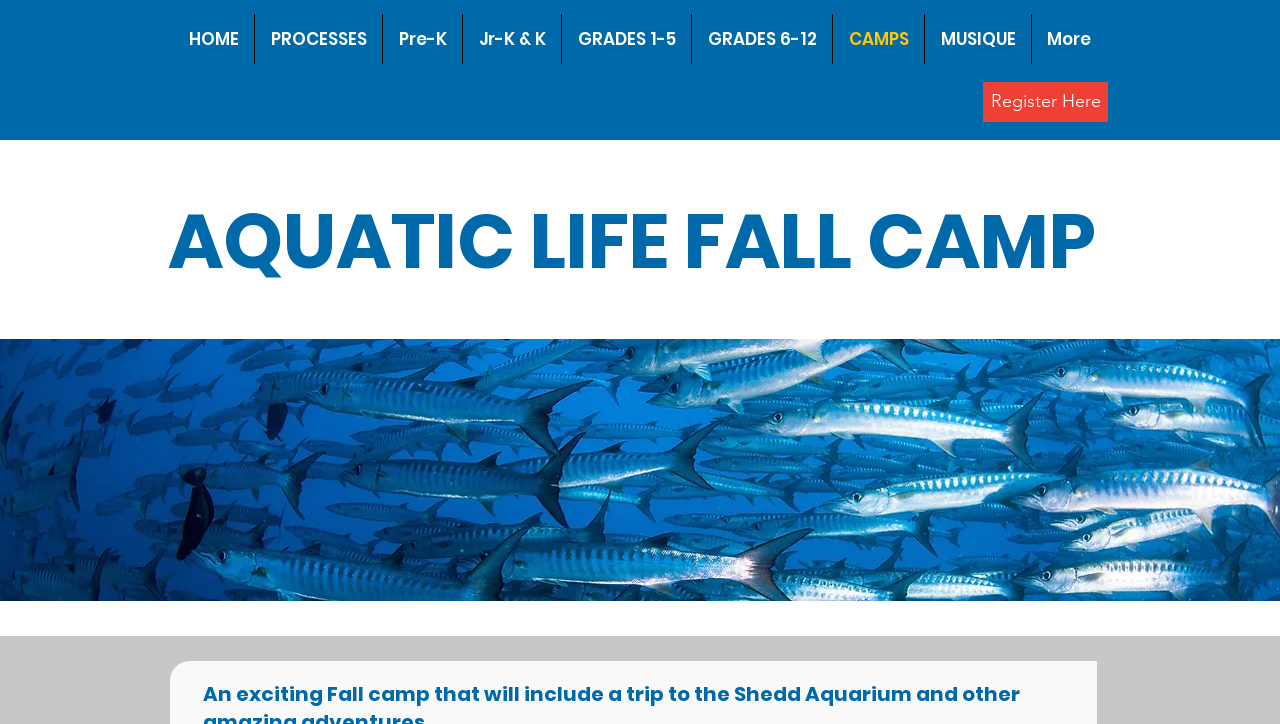Specify the bounding box coordinates for the region that must be clicked to perform the given instruction: "learn about processes".

[0.199, 0.019, 0.298, 0.088]